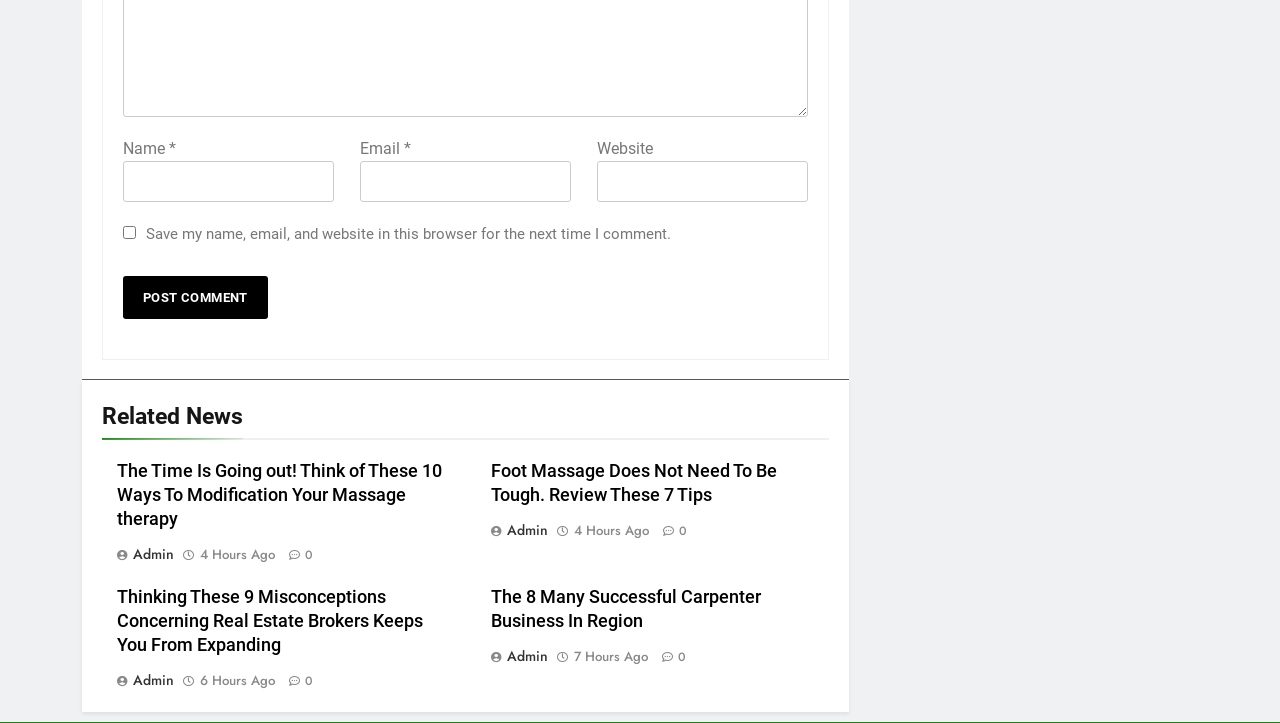Please reply to the following question with a single word or a short phrase:
Is the website allowing users to save their information?

Yes